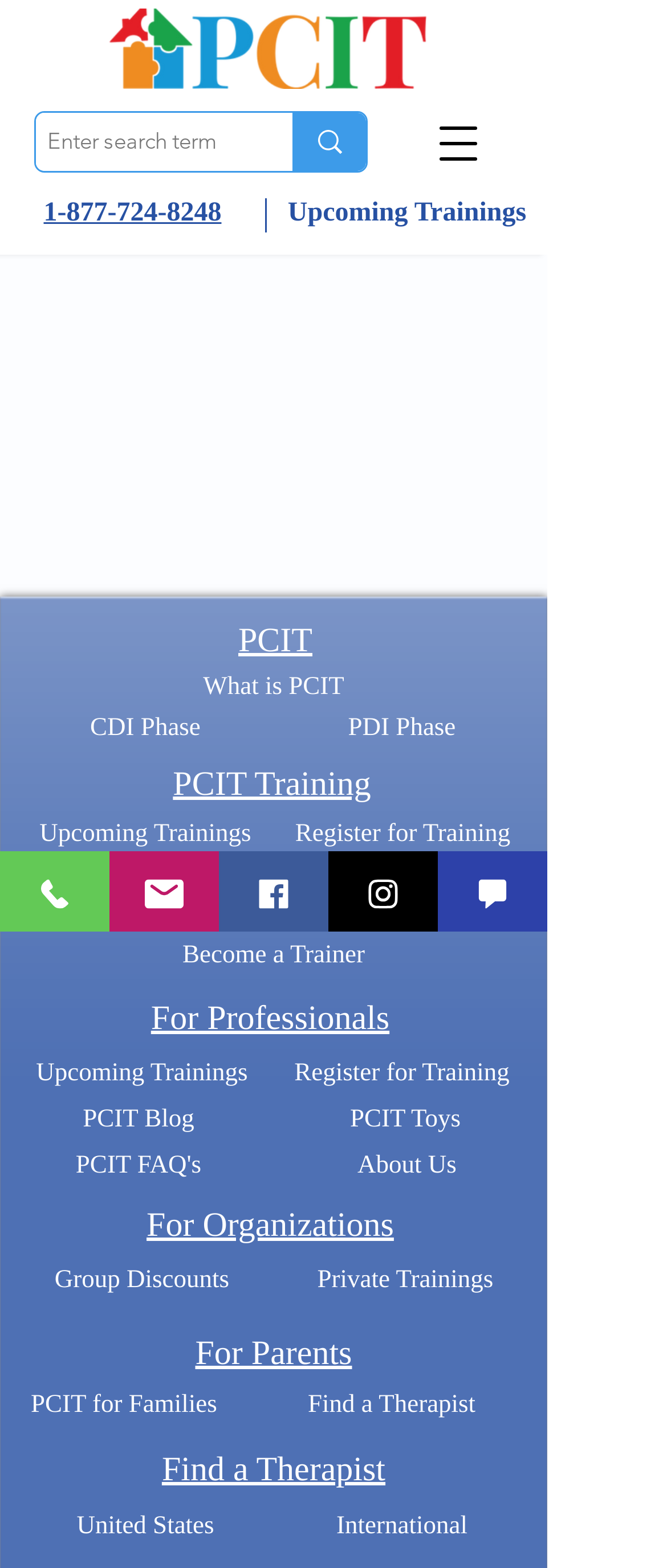Determine the bounding box coordinates for the clickable element to execute this instruction: "View comments". Provide the coordinates as four float numbers between 0 and 1, i.e., [left, top, right, bottom].

None